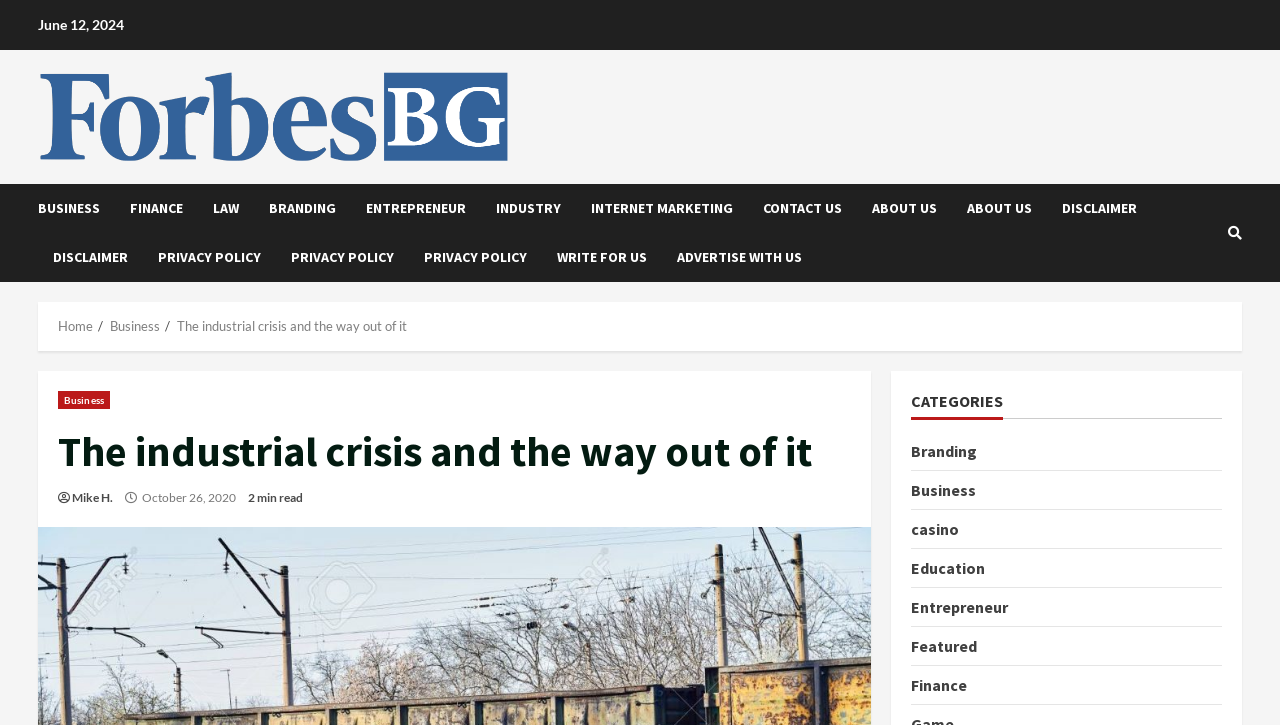Please find the bounding box coordinates of the element that needs to be clicked to perform the following instruction: "Go to the BUSINESS category". The bounding box coordinates should be four float numbers between 0 and 1, represented as [left, top, right, bottom].

[0.03, 0.253, 0.09, 0.321]